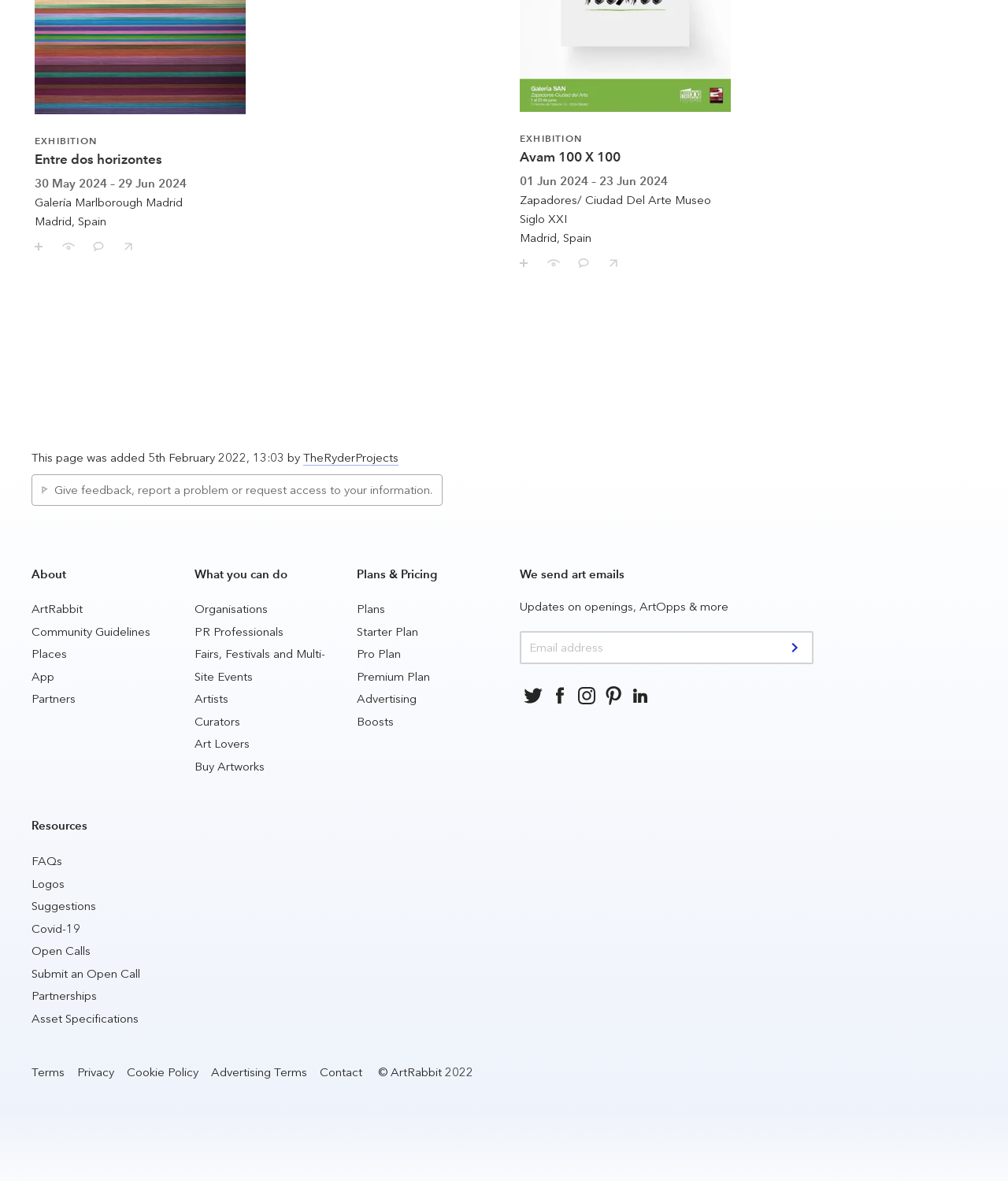Determine the bounding box coordinates for the element that should be clicked to follow this instruction: "Save Entre dos horizontes". The coordinates should be given as four float numbers between 0 and 1, in the format [left, top, right, bottom].

[0.023, 0.195, 0.052, 0.215]